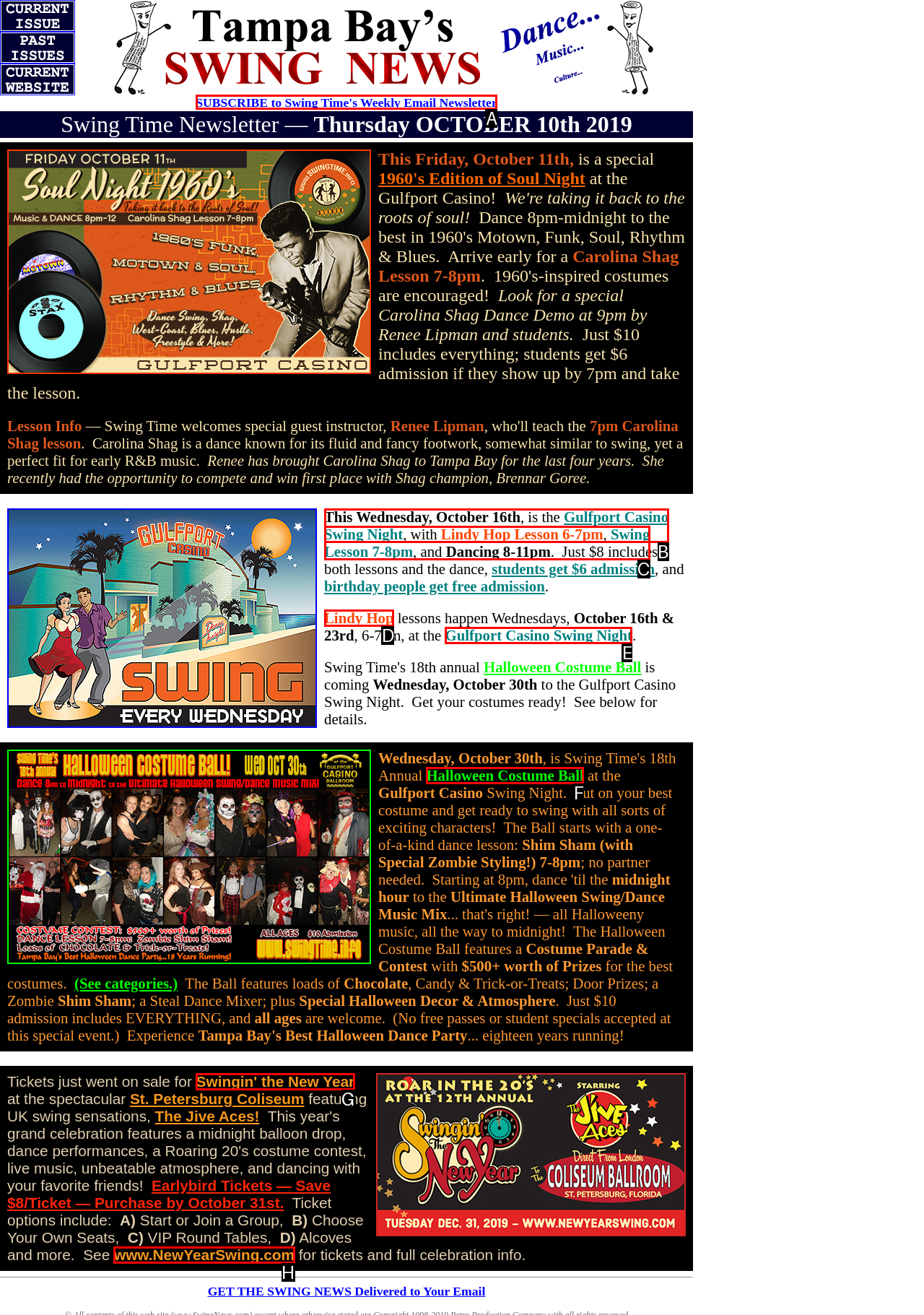Select the appropriate HTML element to click on to finish the task: Subscribe to Swing Time's Weekly Email Newsletter.
Answer with the letter corresponding to the selected option.

A